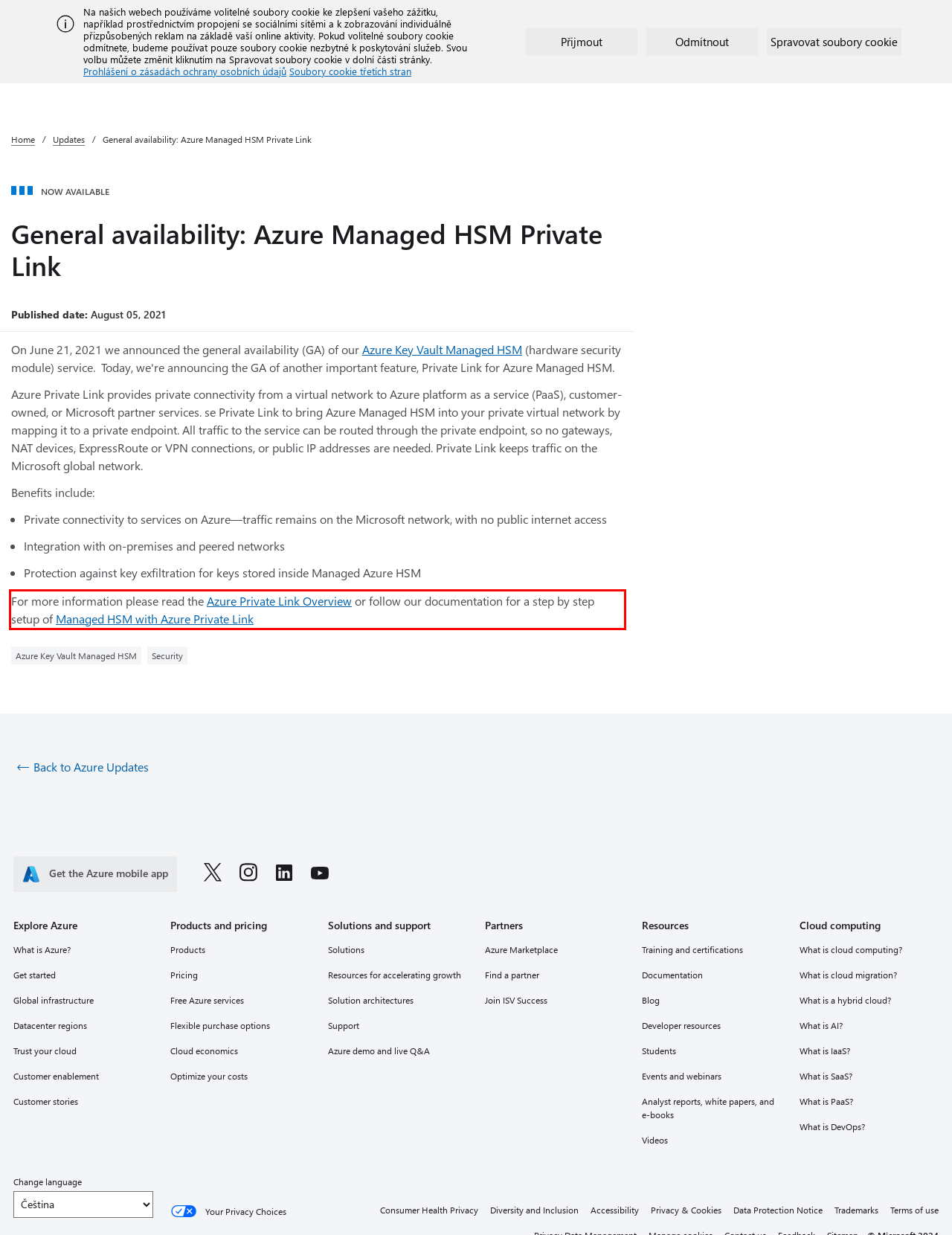Given a webpage screenshot with a red bounding box, perform OCR to read and deliver the text enclosed by the red bounding box.

For more information please read the Azure Private Link Overview or follow our documentation for a step by step setup of Managed HSM with Azure Private Link